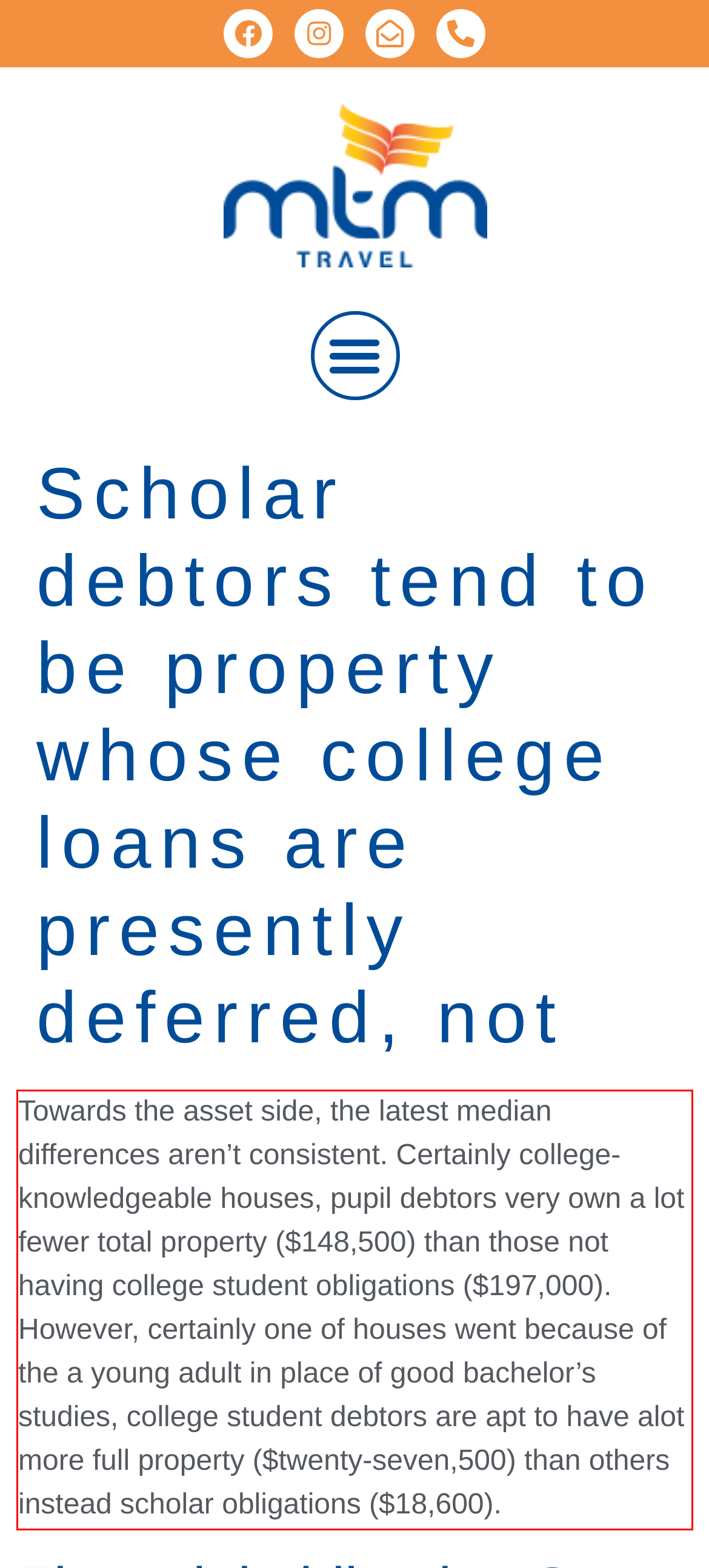Please examine the webpage screenshot containing a red bounding box and use OCR to recognize and output the text inside the red bounding box.

Towards the asset side, the latest median differences aren’t consistent. Certainly college-knowledgeable houses, pupil debtors very own a lot fewer total property ($148,500) than those not having college student obligations ($197,000). However, certainly one of houses went because of the a young adult in place of good bachelor’s studies, college student debtors are apt to have alot more full property ($twenty-seven,500) than others instead scholar obligations ($18,600).